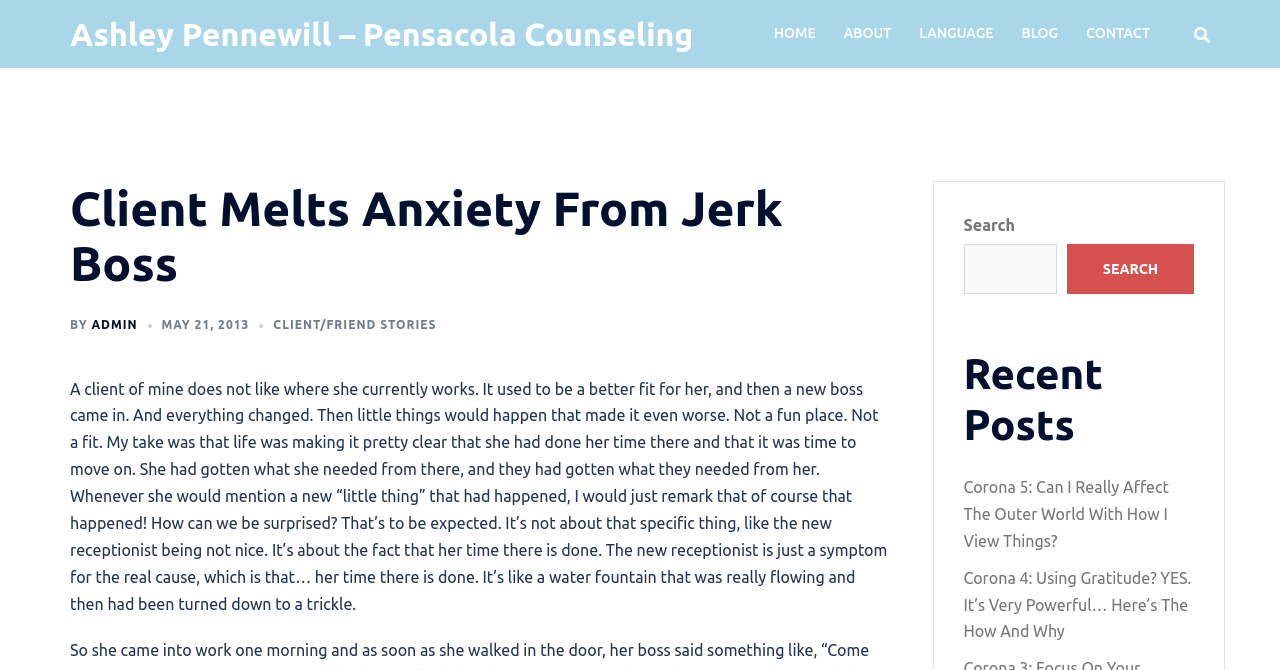Locate the bounding box coordinates of the region to be clicked to comply with the following instruction: "read recent posts". The coordinates must be four float numbers between 0 and 1, in the form [left, top, right, bottom].

[0.753, 0.521, 0.933, 0.672]